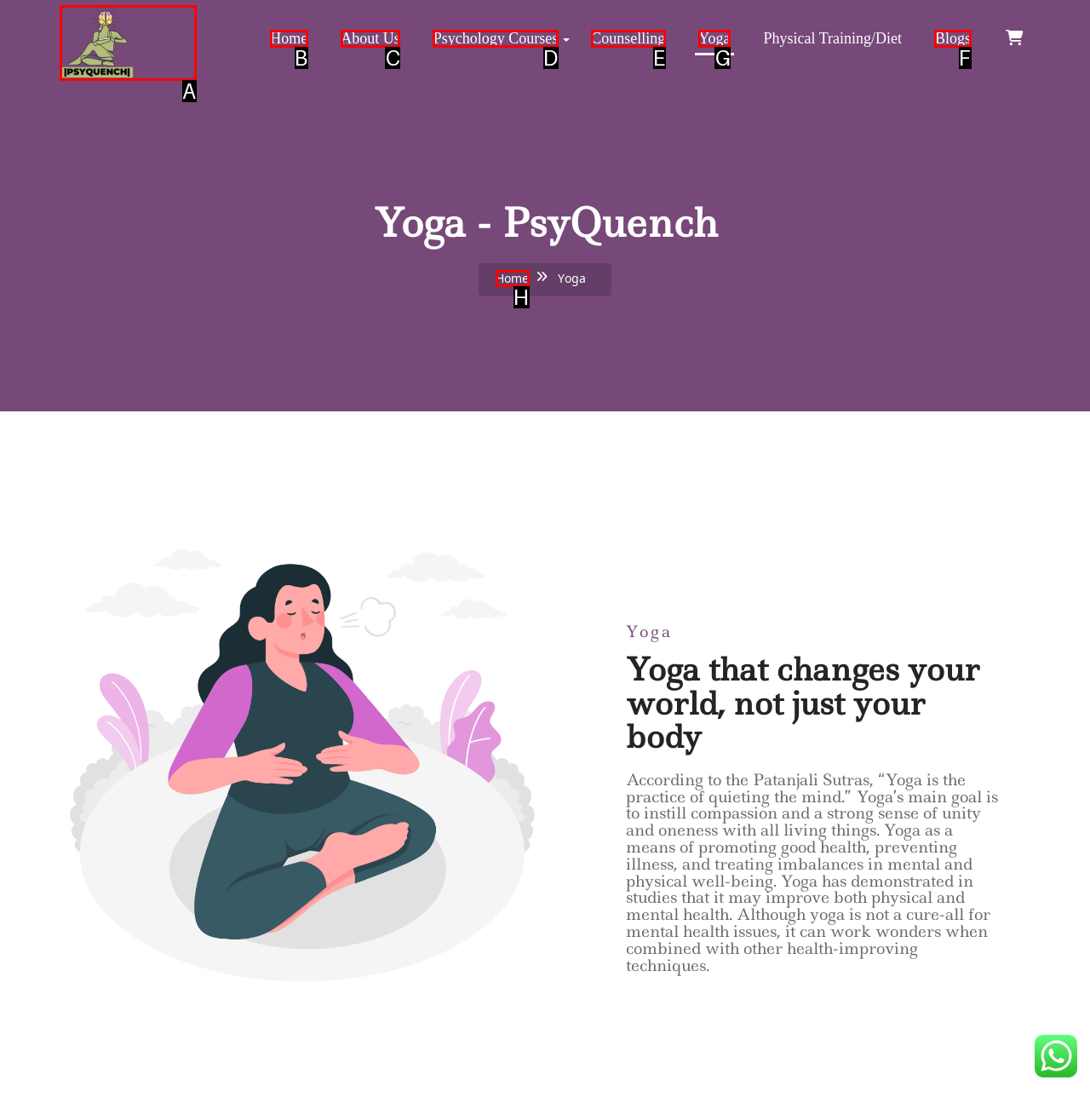Specify which element within the red bounding boxes should be clicked for this task: read about Yoga Respond with the letter of the correct option.

G